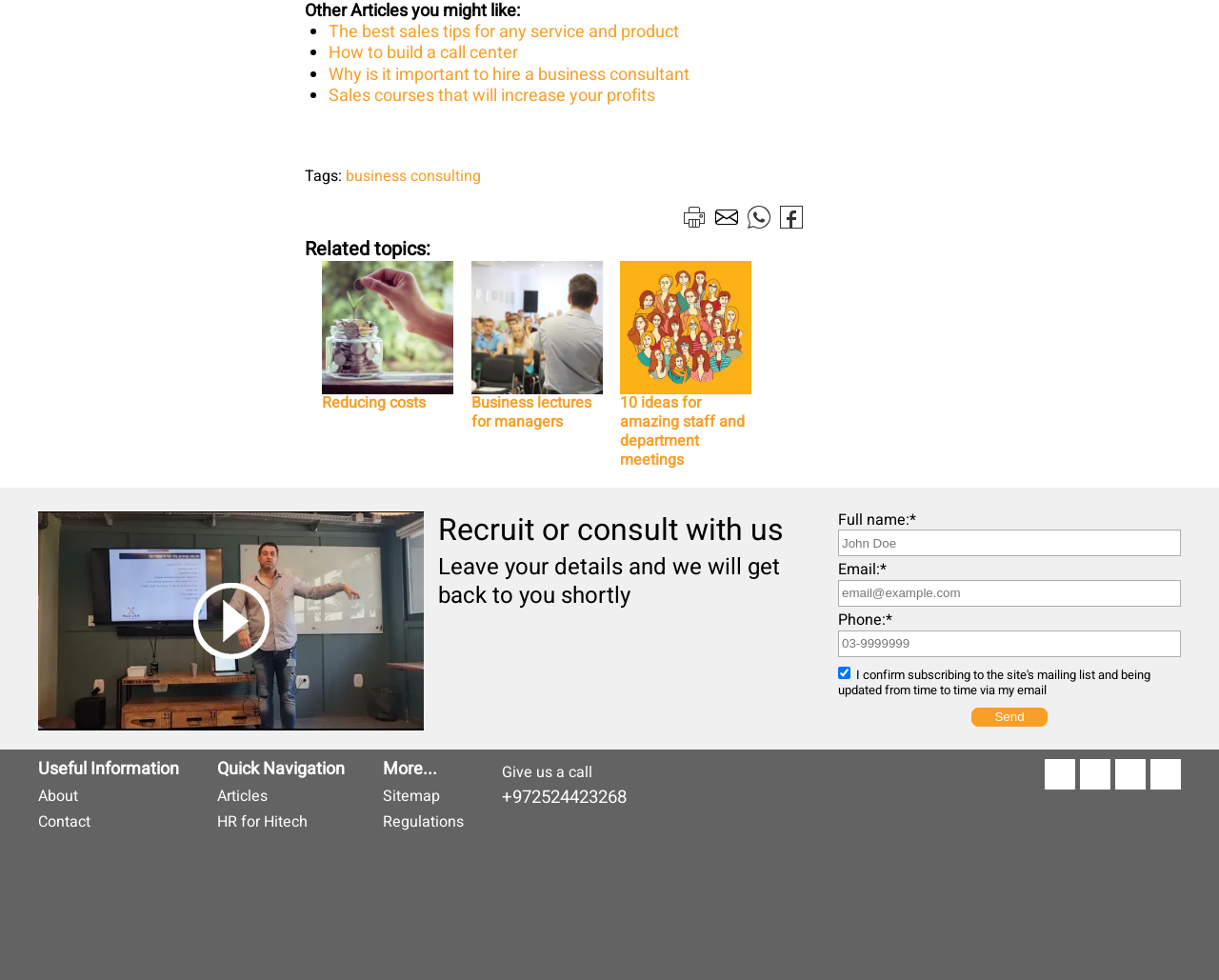Please identify the bounding box coordinates of the element that needs to be clicked to perform the following instruction: "Click on the 'Facebook Share' link".

[0.64, 0.217, 0.659, 0.24]